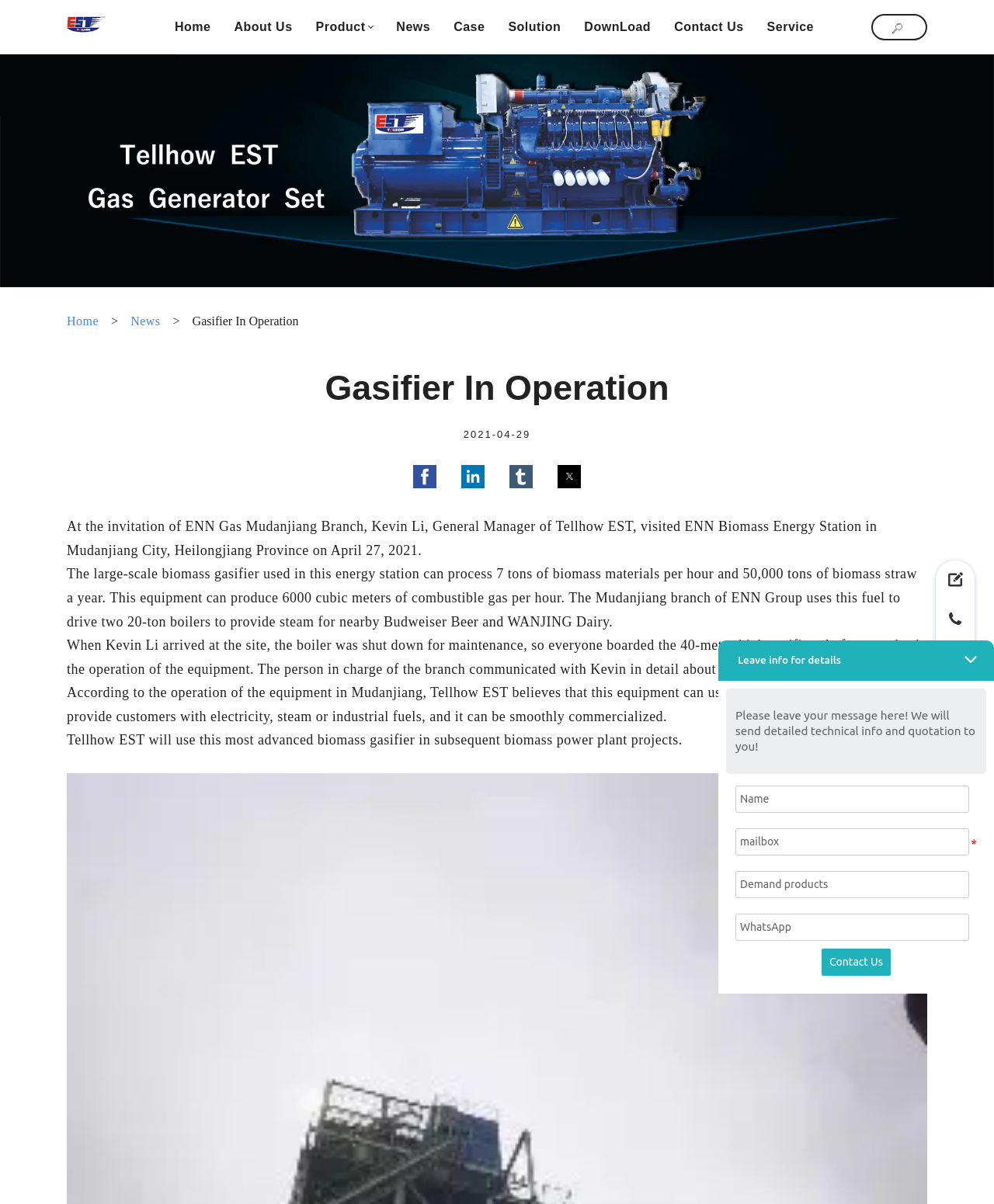Pinpoint the bounding box coordinates of the element you need to click to execute the following instruction: "Click the 'News' link". The bounding box should be represented by four float numbers between 0 and 1, in the format [left, top, right, bottom].

[0.399, 0.014, 0.433, 0.031]